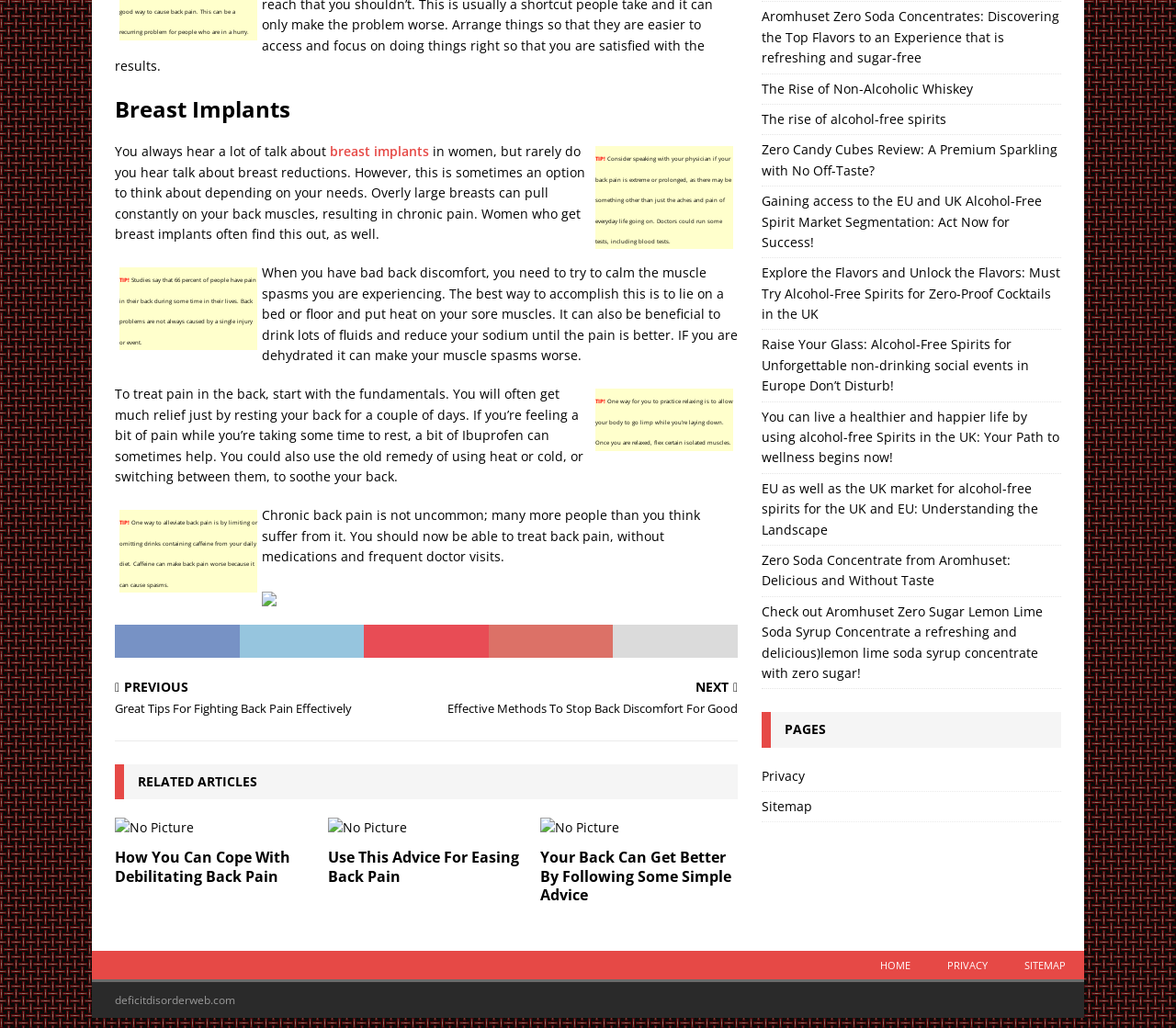Carefully examine the image and provide an in-depth answer to the question: What is a possible cause of chronic back pain?

According to the text on the webpage, overly large breasts can pull constantly on back muscles, resulting in chronic pain, which is mentioned as a possible cause of back pain.